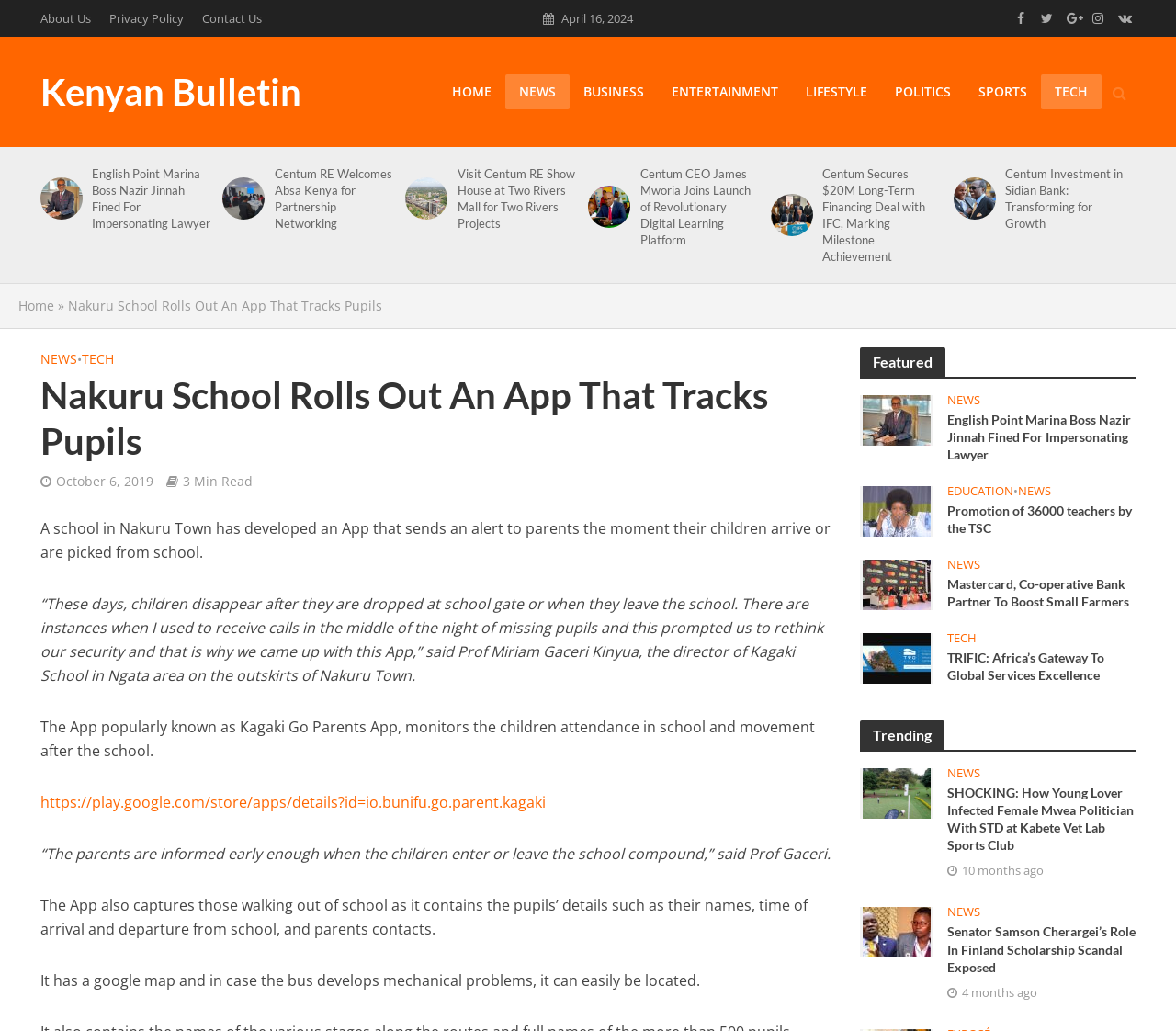Given the content of the image, can you provide a detailed answer to the question?
What is the name of the bank that partnered with Mastercard?

I found the answer by reading the article headings and links, specifically the one that says 'Mastercard, Co-operative Bank Partner To Boost Small Farmers'.